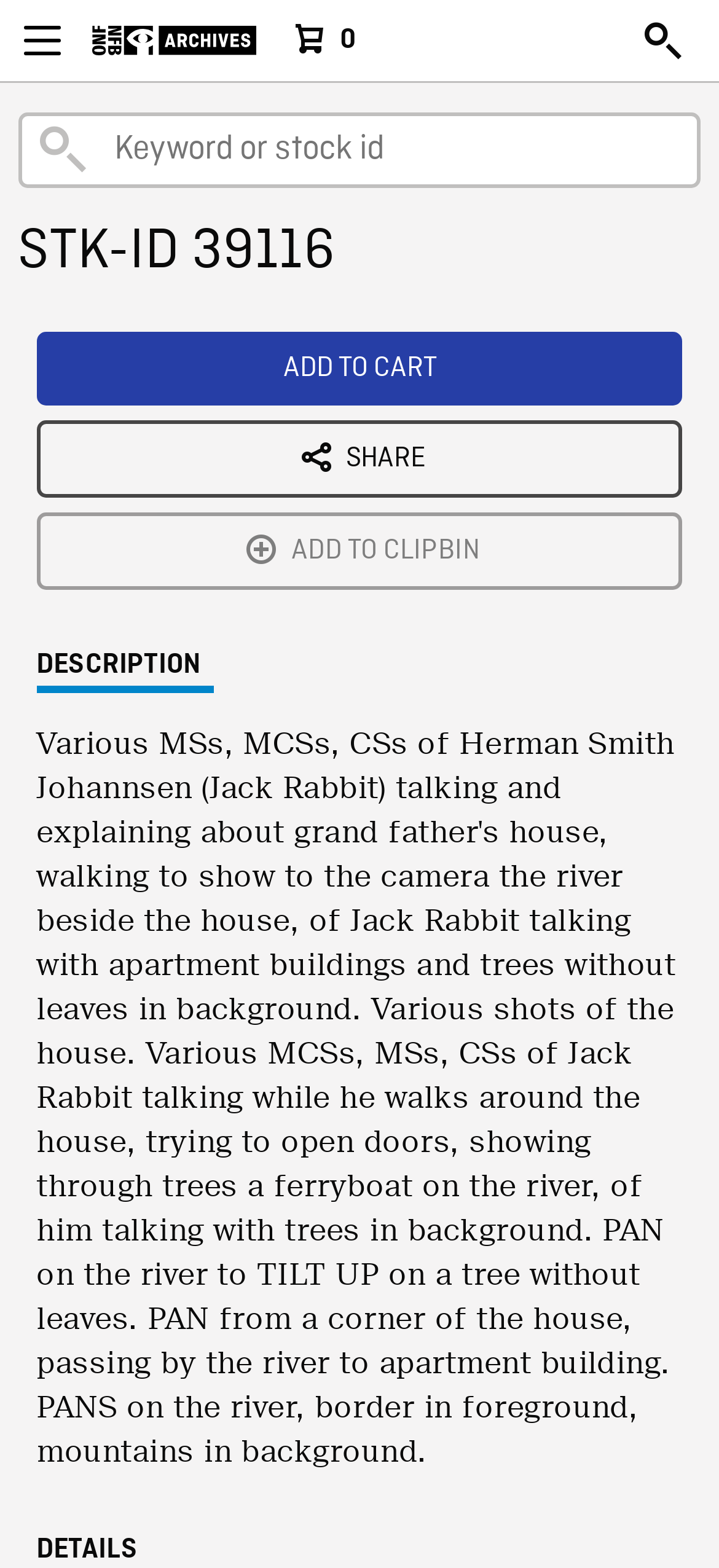Predict the bounding box coordinates for the UI element described as: "Share". The coordinates should be four float numbers between 0 and 1, presented as [left, top, right, bottom].

[0.051, 0.268, 0.949, 0.318]